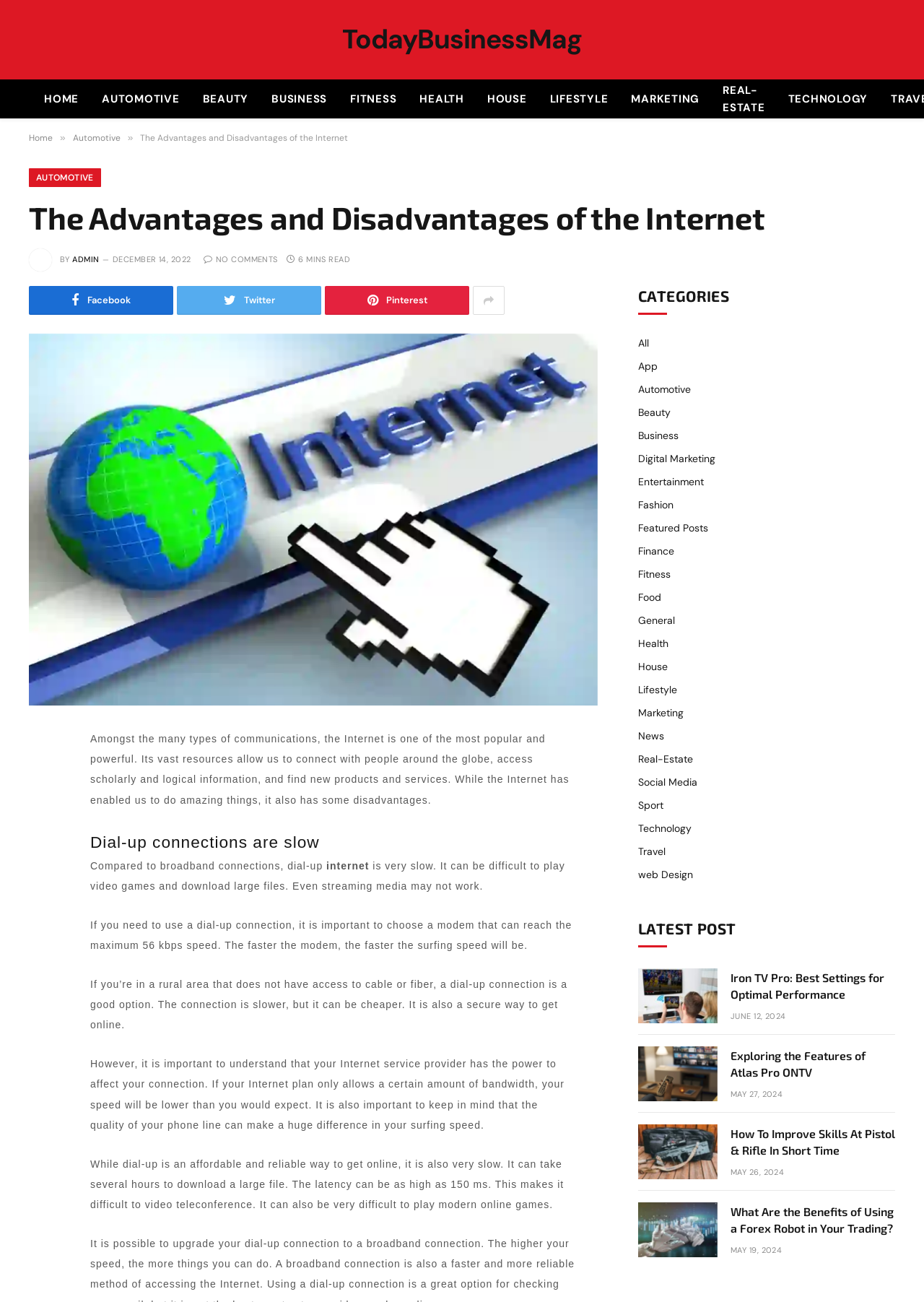Extract the heading text from the webpage.

The Advantages and Disadvantages of the Internet